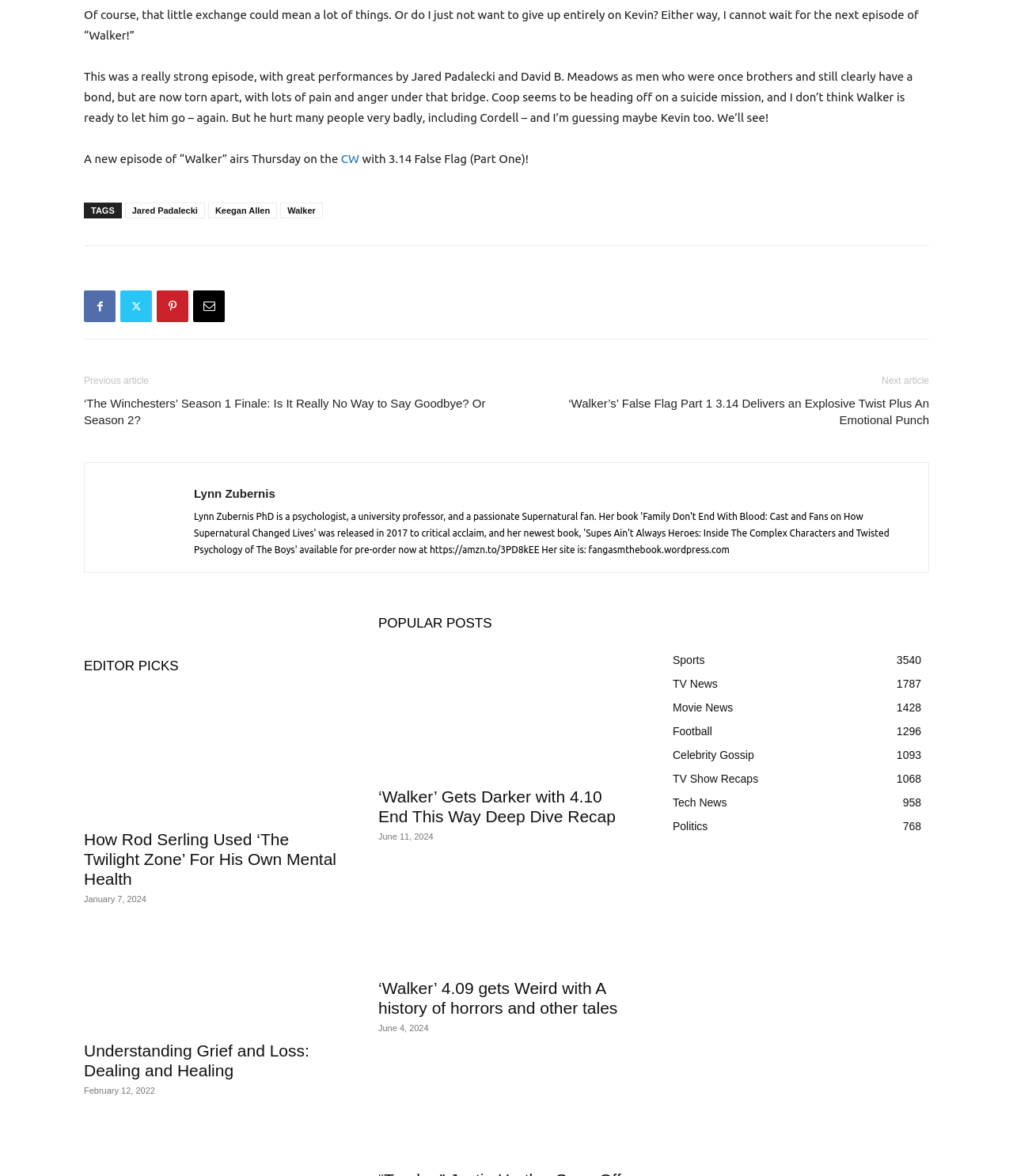Give a one-word or short phrase answer to this question: 
What is the name of the network that airs 'Walker'?

The CW